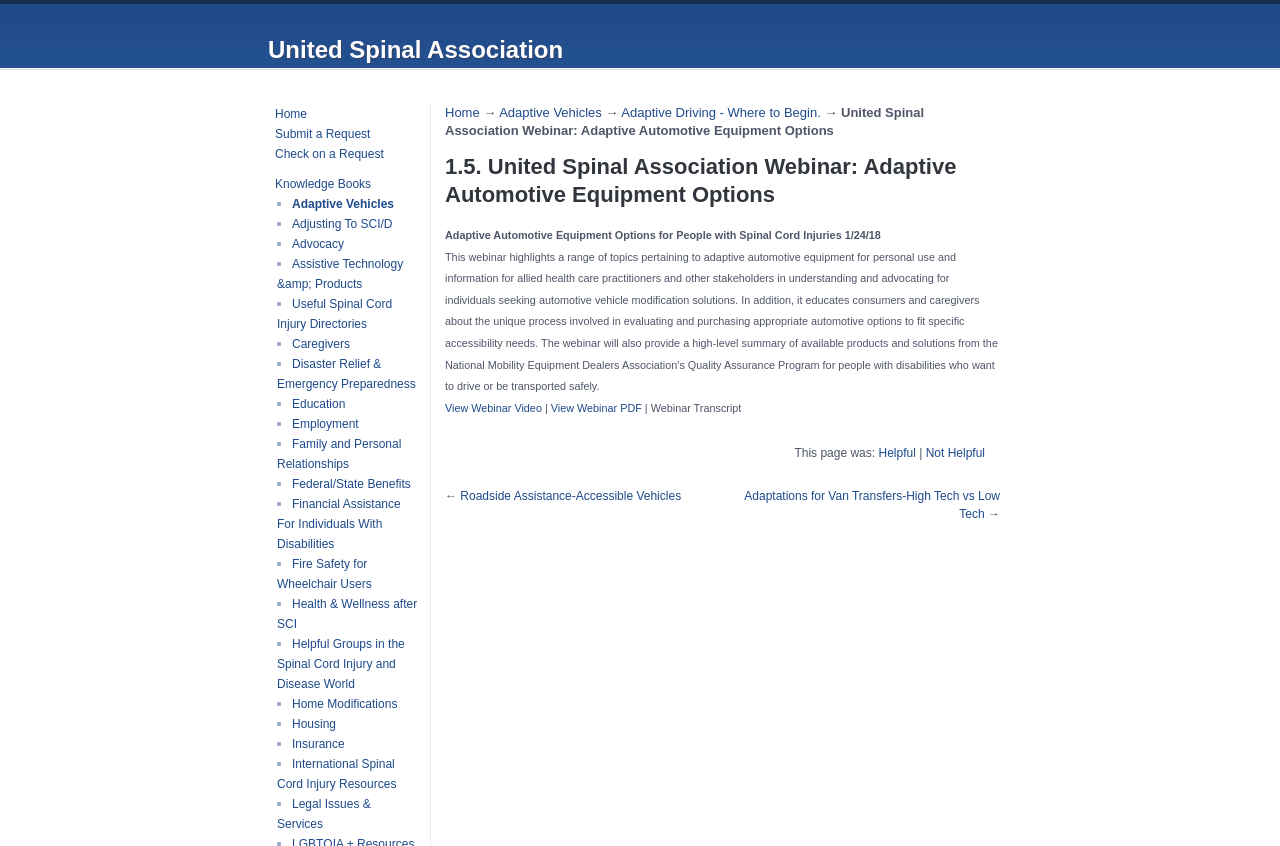Give a succinct answer to this question in a single word or phrase: 
What is the topic of the webinar?

Adaptive Automotive Equipment Options